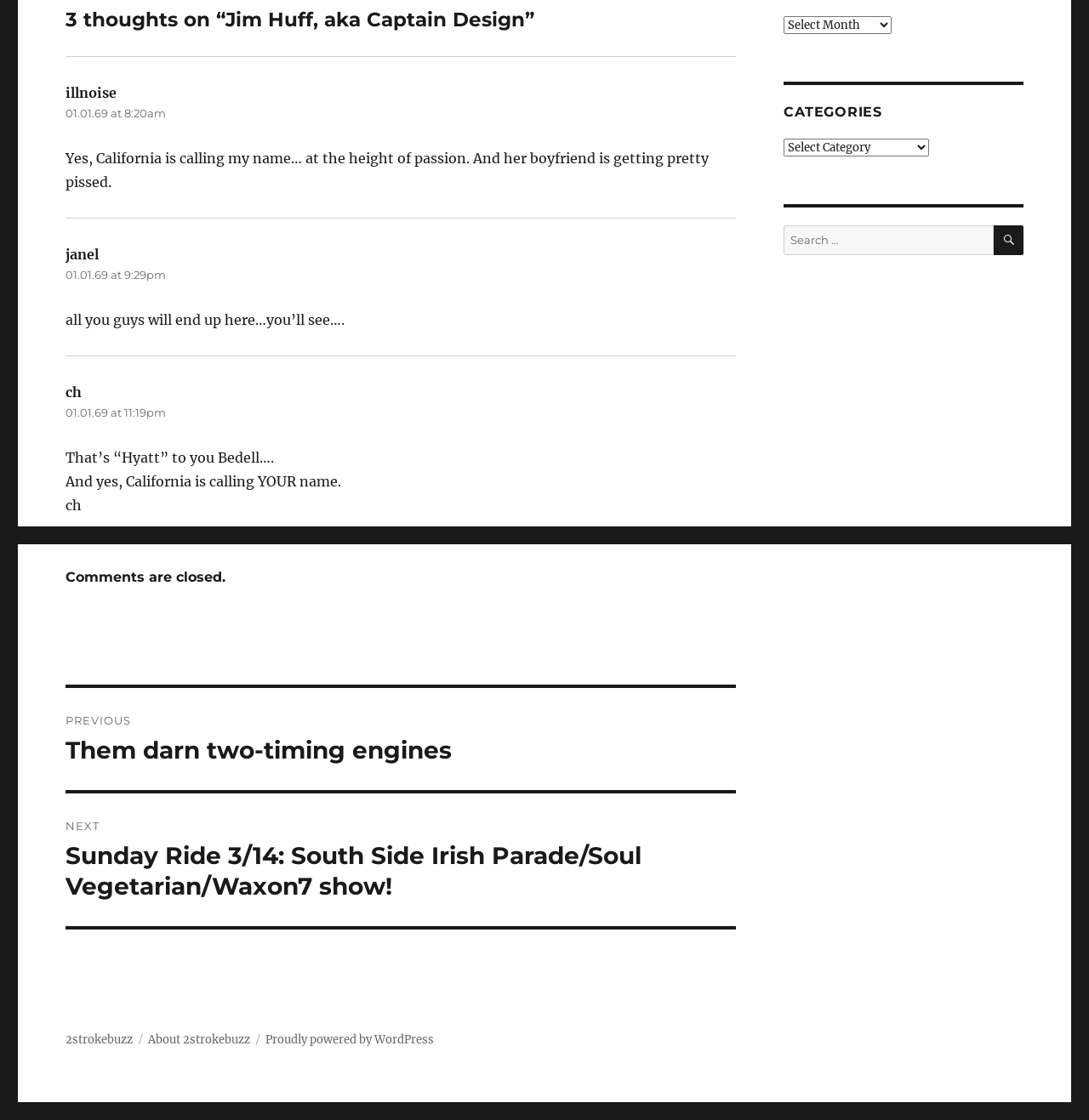Please specify the bounding box coordinates in the format (top-left x, top-left y, bottom-right x, bottom-right y), with values ranging from 0 to 1. Identify the bounding box for the UI component described as follows: About 2strokebuzz

[0.136, 0.922, 0.23, 0.935]